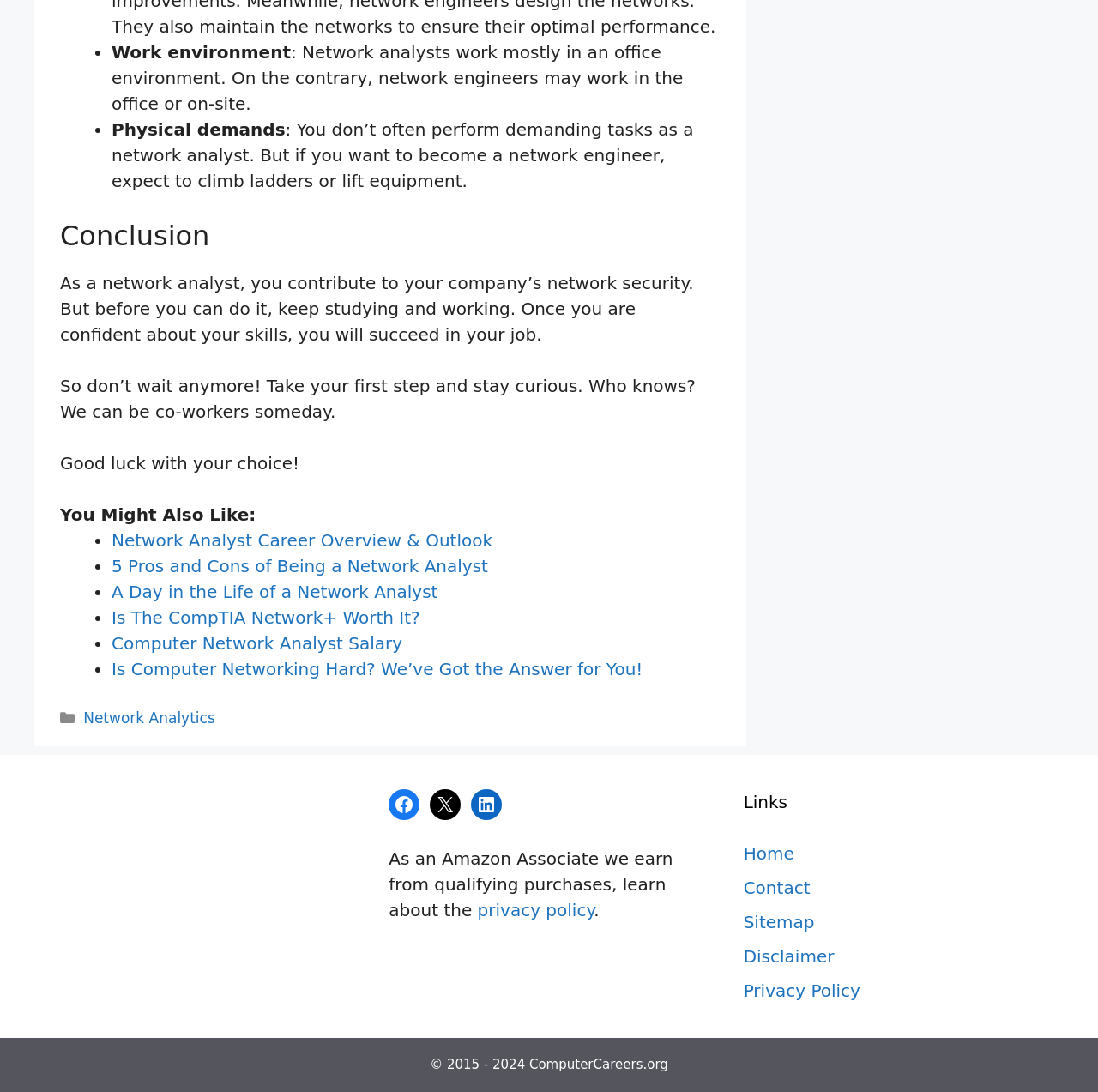What is the purpose of a network analyst?
Based on the image, give a one-word or short phrase answer.

Contribute to company's network security